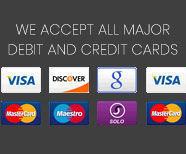Respond to the following query with just one word or a short phrase: 
What is the purpose of this graphic?

To reassure customers